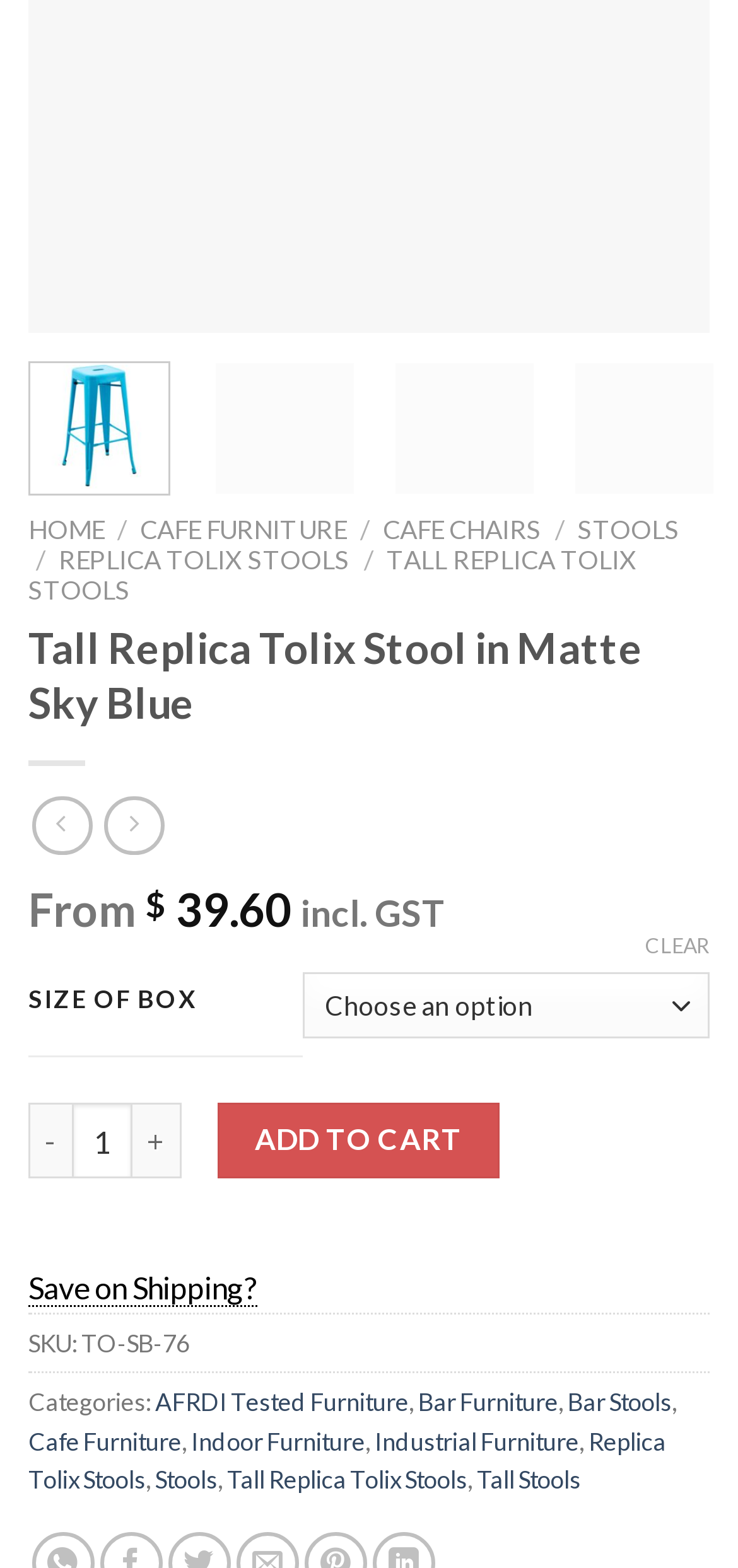Find the bounding box coordinates for the UI element that matches this description: "Tall Replica Tolix Stools".

[0.308, 0.934, 0.633, 0.953]